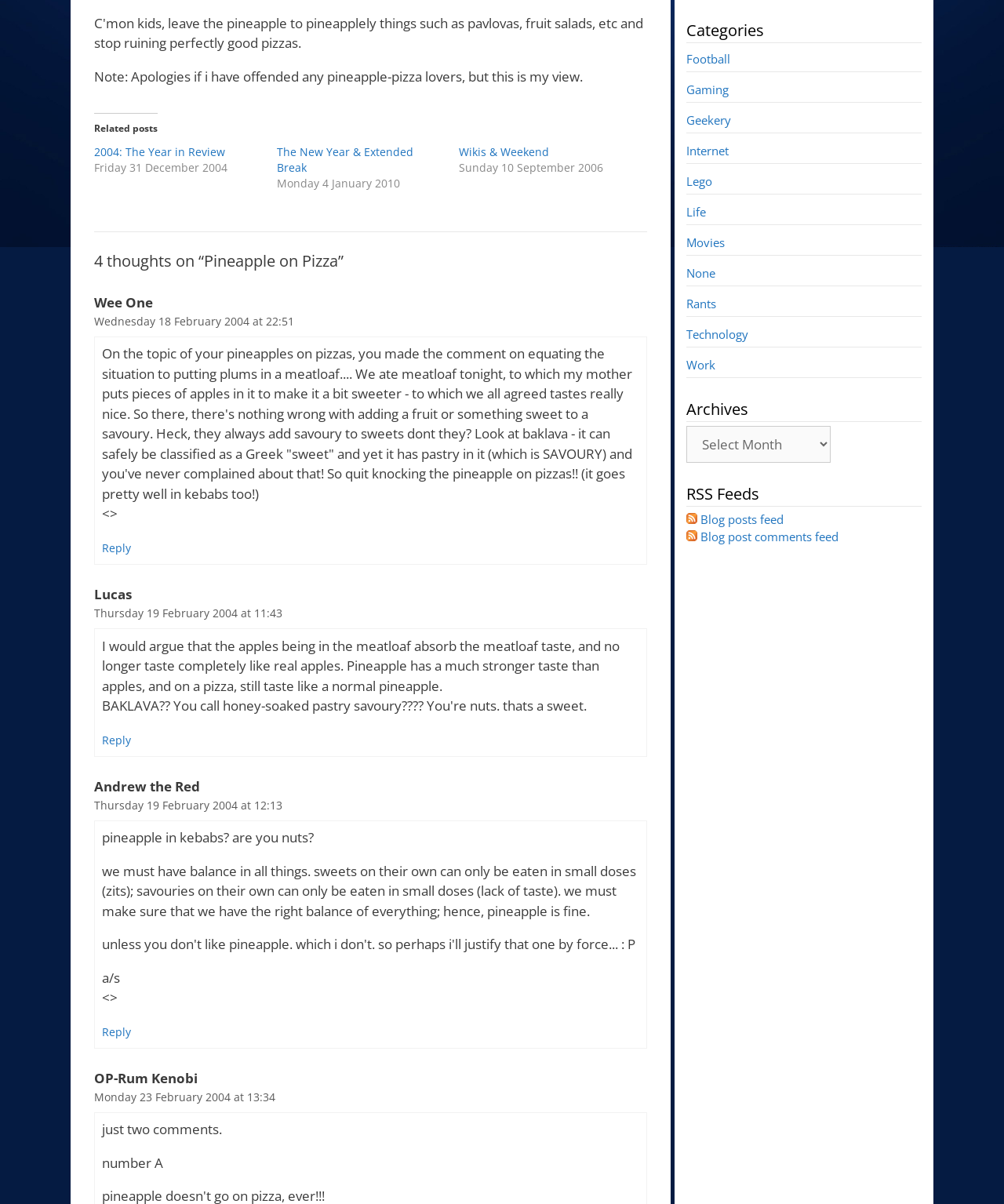Please determine the bounding box coordinates for the element with the description: "Work".

[0.684, 0.296, 0.712, 0.309]